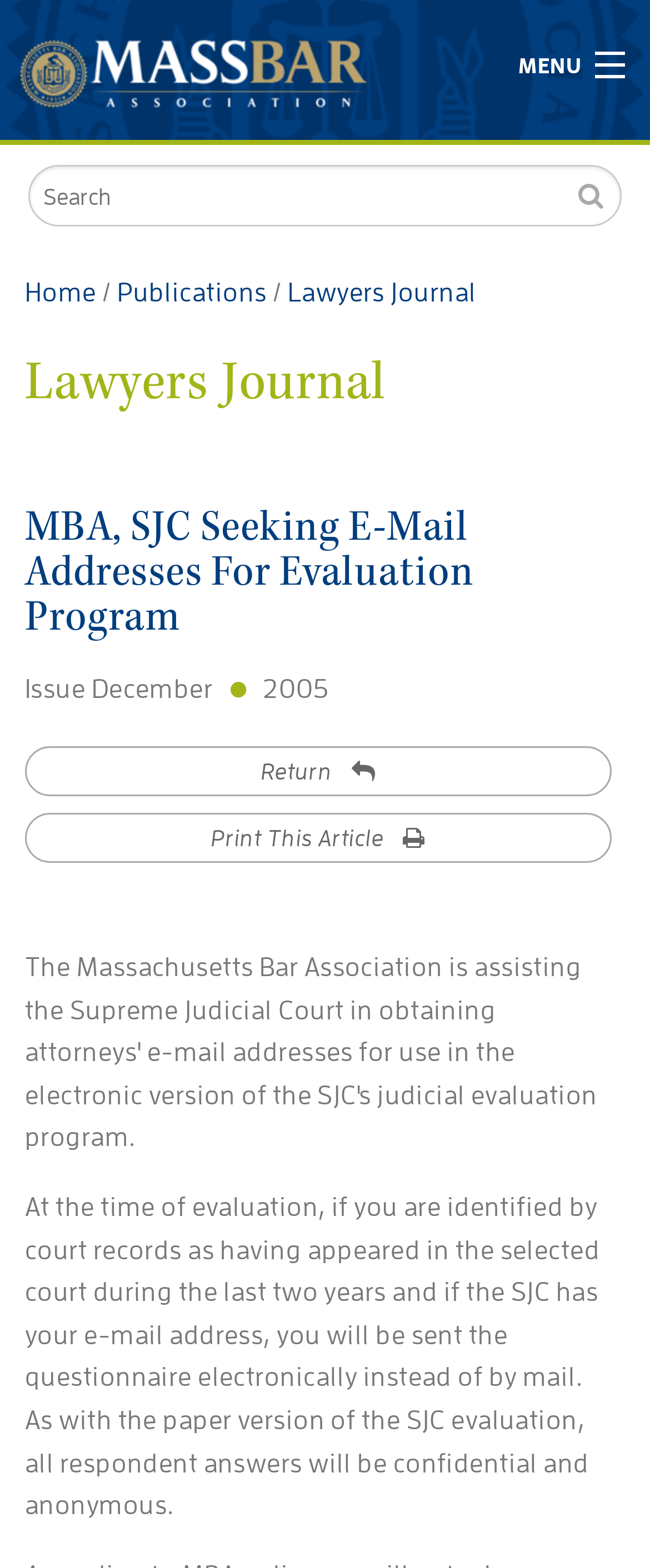What is the name of the association?
Please give a detailed and elaborate explanation in response to the question.

The name of the association can be found in the header section of the webpage, where it is written as 'Massachusetts Bar Association' in a heading element.